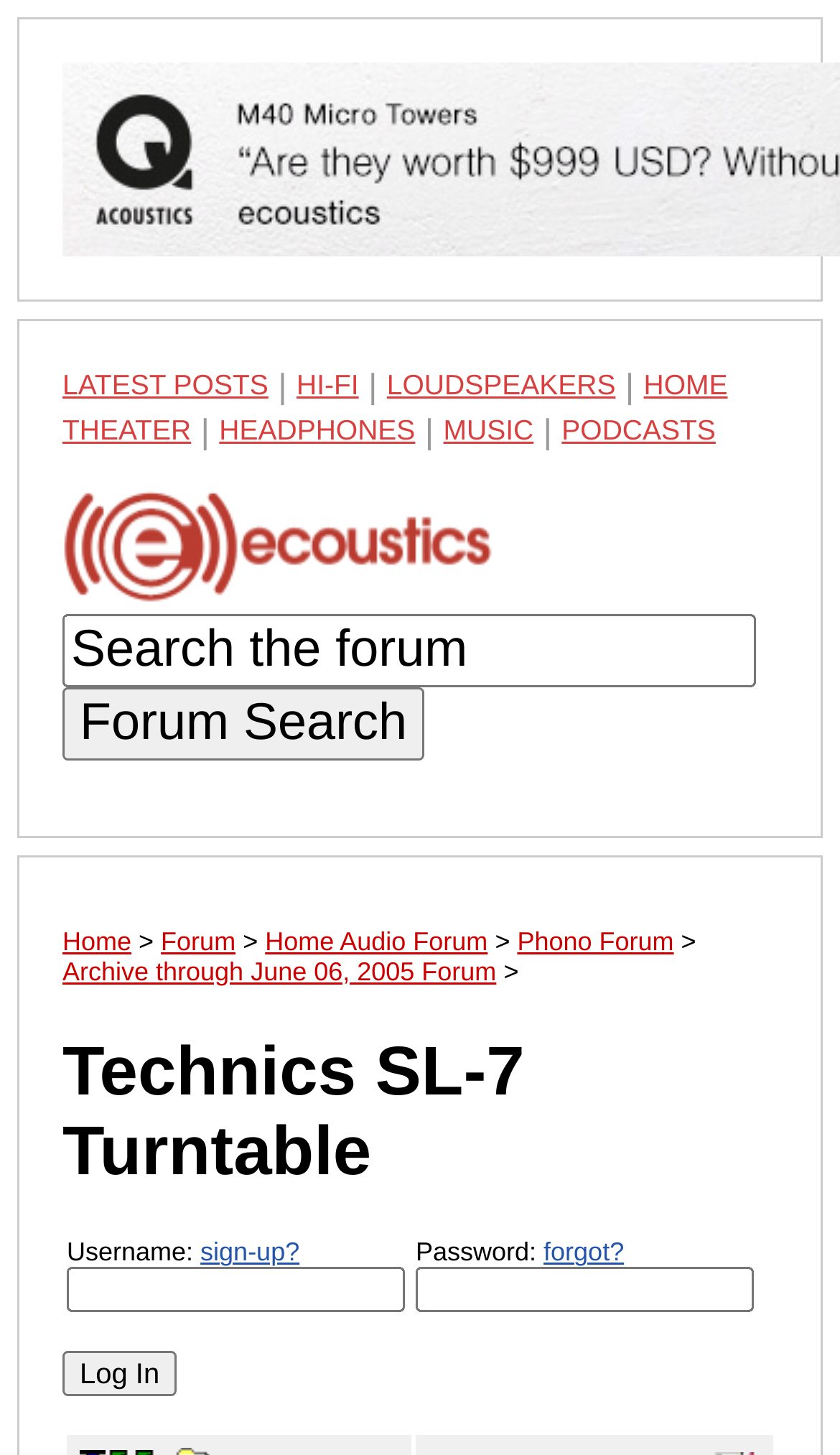Locate the bounding box coordinates of the clickable area to execute the instruction: "Read Quick Tips for Regular Software Updates". Provide the coordinates as four float numbers between 0 and 1, represented as [left, top, right, bottom].

None